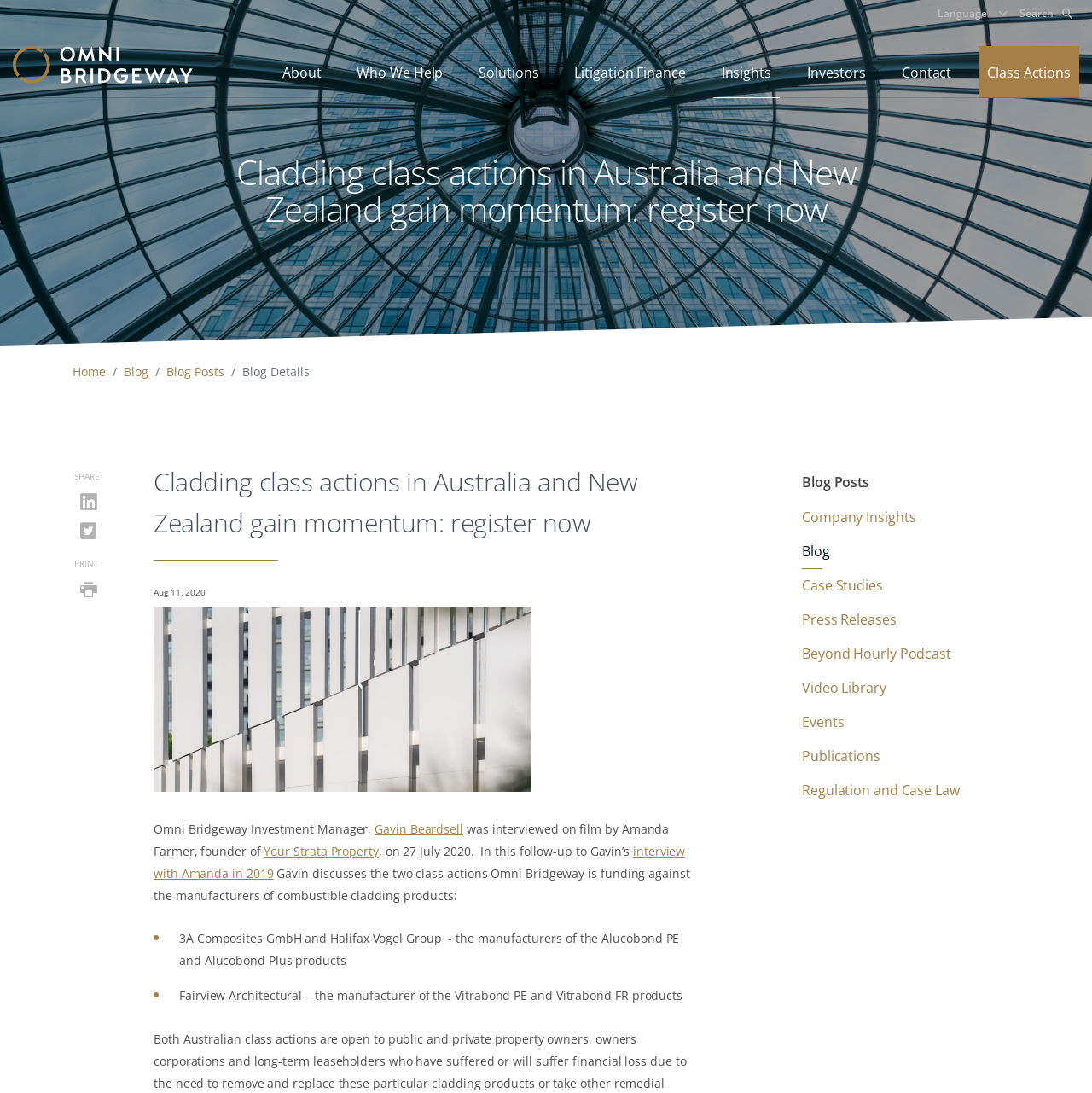Explain the webpage in detail.

The webpage appears to be a blog post or article from Omni Bridgeway, a litigation finance company. At the top of the page, there is a navigation menu with links to various sections of the website, including "About", "Who We Help", "Solutions", and "Contact". Below the navigation menu, there is a heading that reads "Cladding class actions in Australia and New Zealand gain momentum: register now".

The main content of the page is divided into two sections. On the left side, there is a section with a heading that reads "Blog Posts", which contains links to various blog posts, including "Company Insights", "Case Studies", and "Press Releases". On the right side, there is a section that appears to be the main article or blog post.

The article begins with a heading that reads "Cladding class actions in Australia and New Zealand gain momentum: register now", followed by a time stamp that indicates the article was published on August 11, 2020. Below the heading, there is an image of aluminum cladding, which is likely related to the topic of the article.

The article itself appears to be an interview with Gavin Beardsell, an investment manager at Omni Bridgeway, who discusses two class actions that the company is funding against manufacturers of combustible cladding products. The interview is with Amanda Farmer, founder of Your Strata Property, and was conducted on film. The article summarizes the discussion, which includes the two class actions against 3A Composites GmbH and Halifax Vogel Group, and Fairview Architectural.

At the bottom of the page, there are links to share the article on social media, print the article, and view more blog posts.